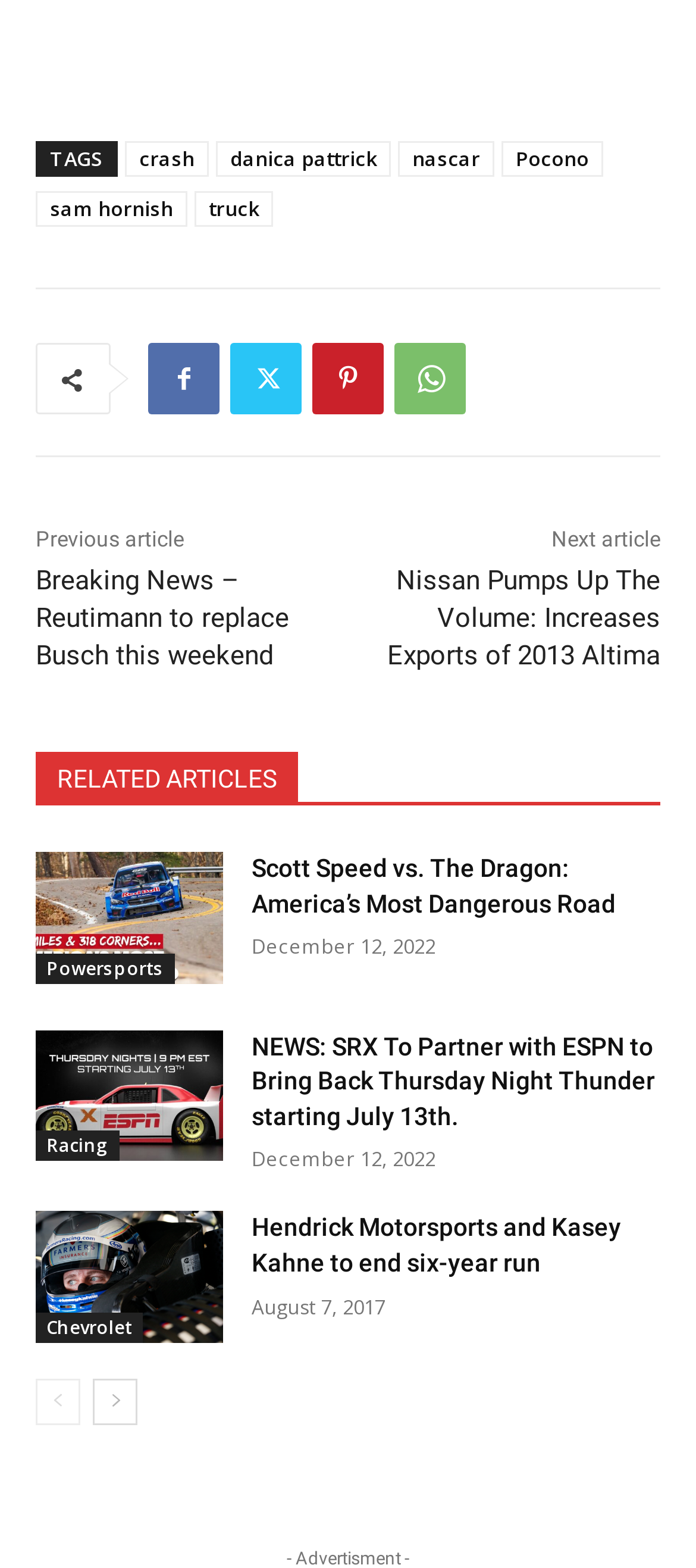What is the date of the latest article?
Please respond to the question thoroughly and include all relevant details.

I looked for the most recent date mentioned in the article links and found 'December 12, 2022' associated with two articles.